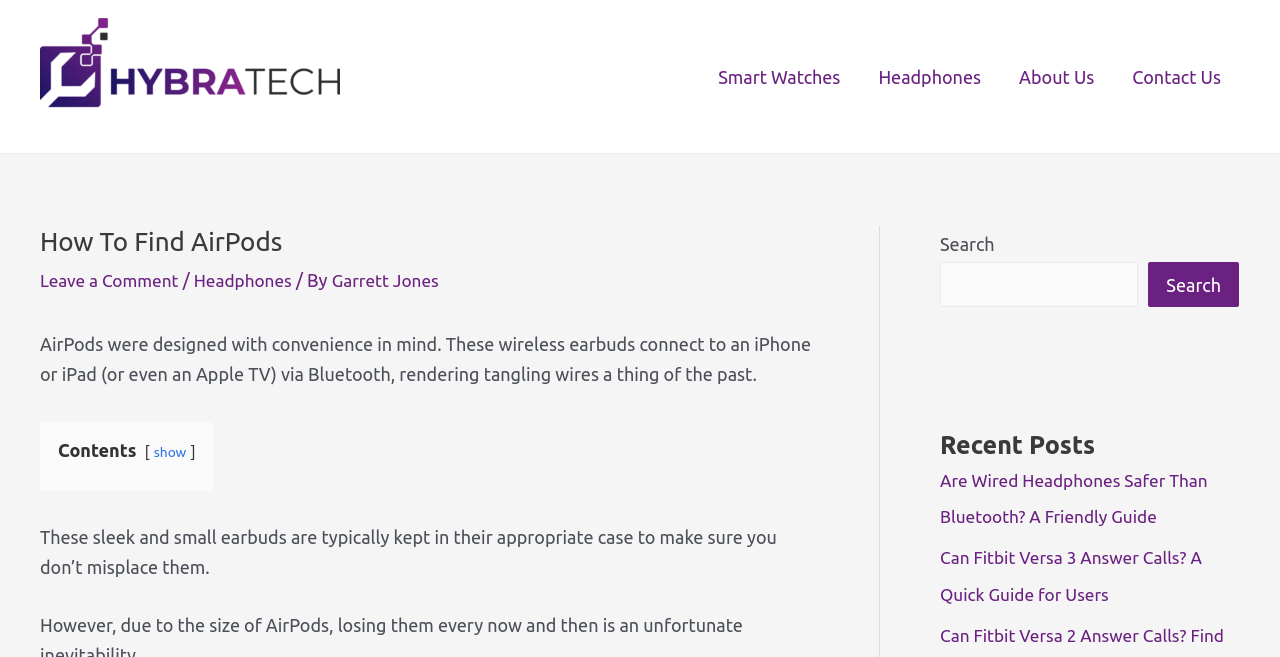What is the category of the article?
Give a single word or phrase as your answer by examining the image.

Headphones